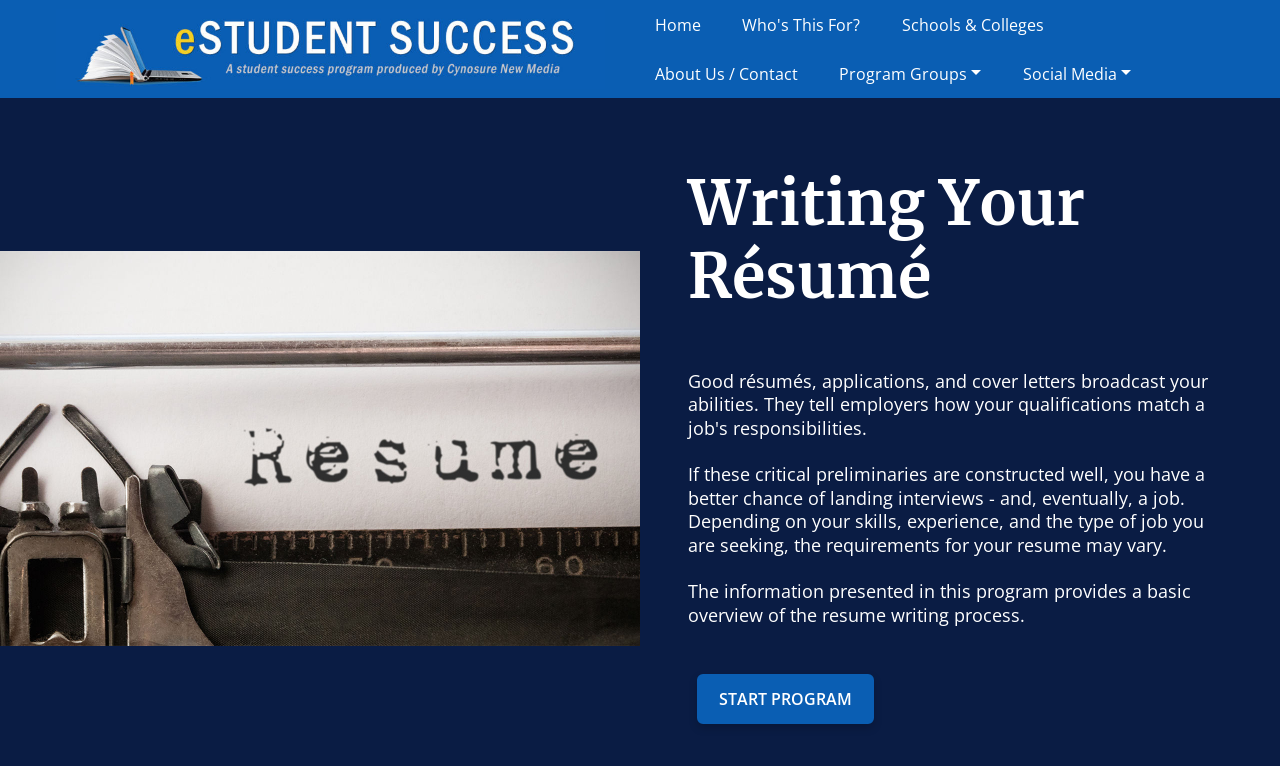Generate the text of the webpage's primary heading.

Writing Your Résumé